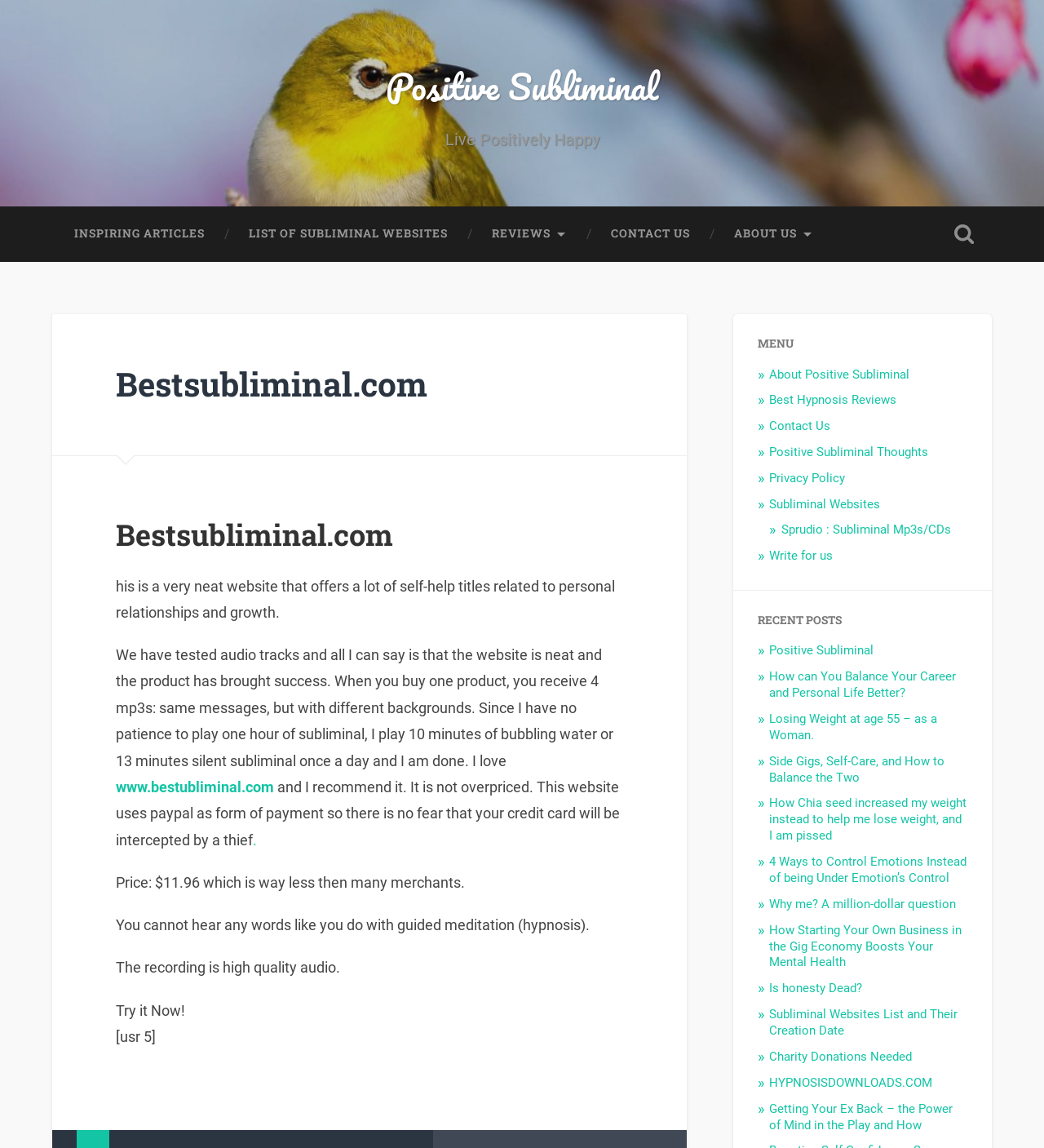Locate the bounding box coordinates of the segment that needs to be clicked to meet this instruction: "Toggle the search field".

[0.897, 0.18, 0.95, 0.228]